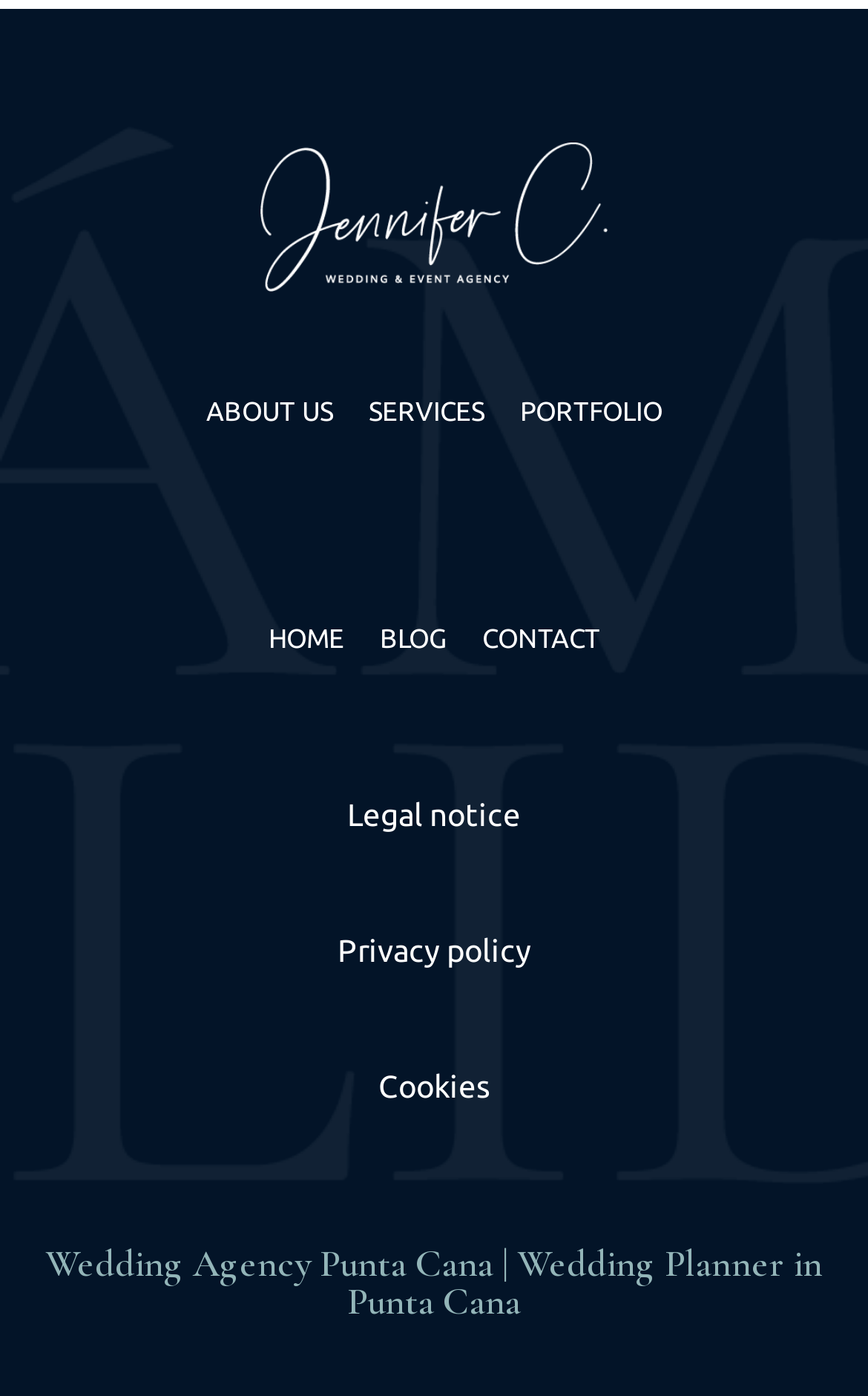Please find the bounding box coordinates of the section that needs to be clicked to achieve this instruction: "visit SERVICES".

[0.424, 0.28, 0.558, 0.309]